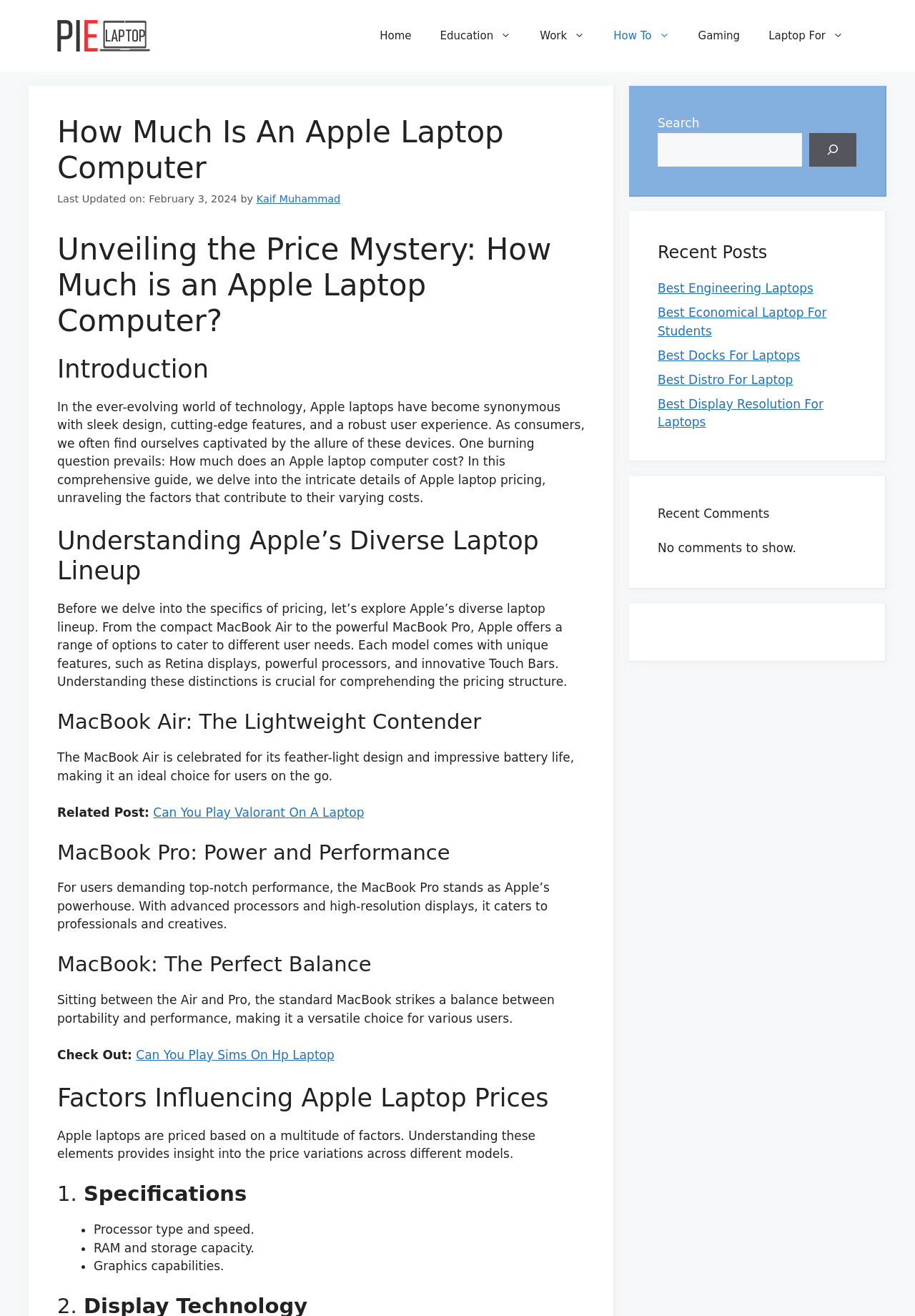Identify the bounding box coordinates of the clickable section necessary to follow the following instruction: "Search for something". The coordinates should be presented as four float numbers from 0 to 1, i.e., [left, top, right, bottom].

[0.719, 0.101, 0.877, 0.127]